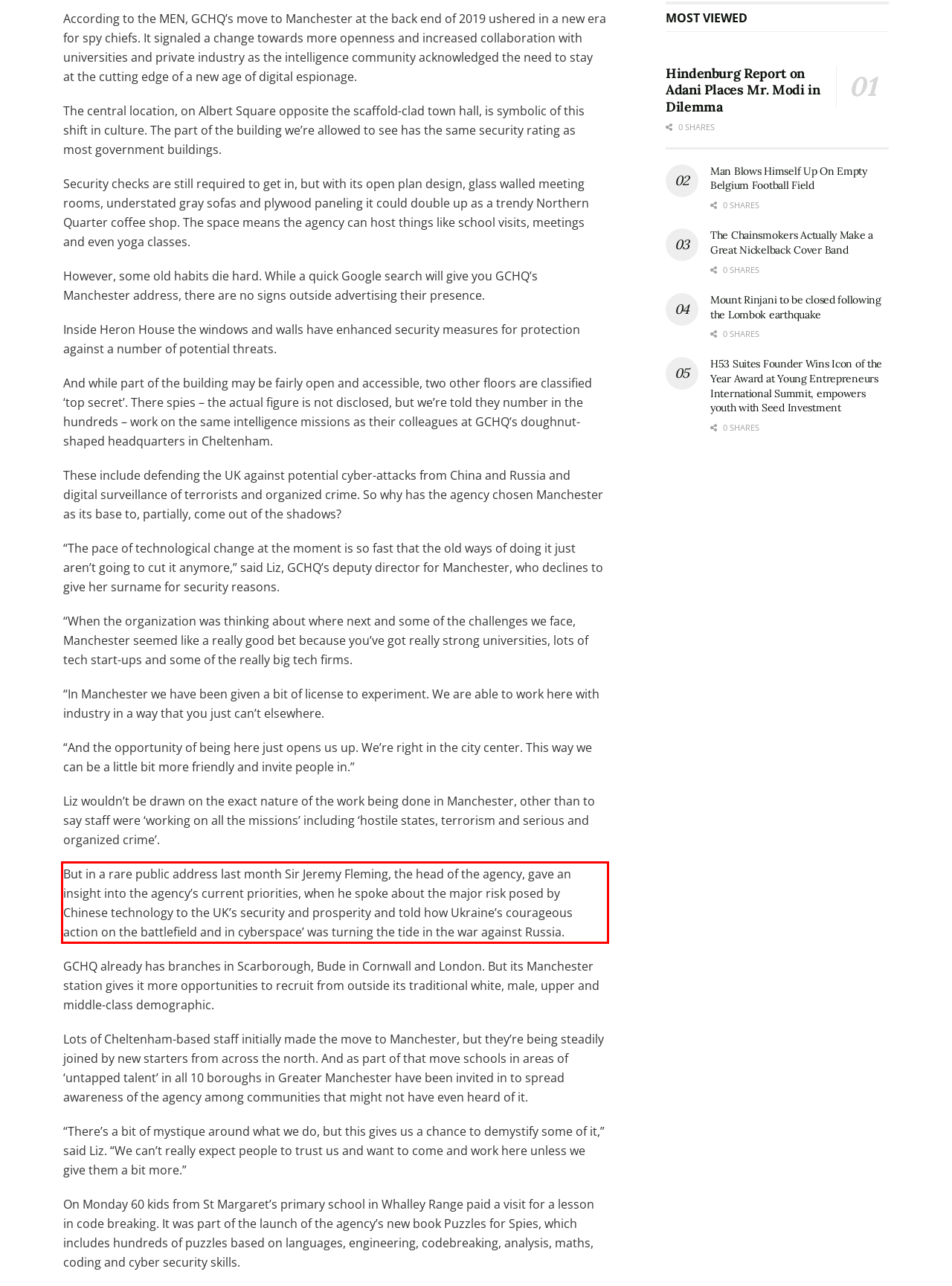You are presented with a screenshot containing a red rectangle. Extract the text found inside this red bounding box.

But in a rare public address last month Sir Jeremy Fleming, the head of the agency, gave an insight into the agency’s current priorities, when he spoke about the major risk posed by Chinese technology to the UK’s security and prosperity and told how Ukraine’s courageous action on the battlefield and in cyberspace’ was turning the tide in the war against Russia.